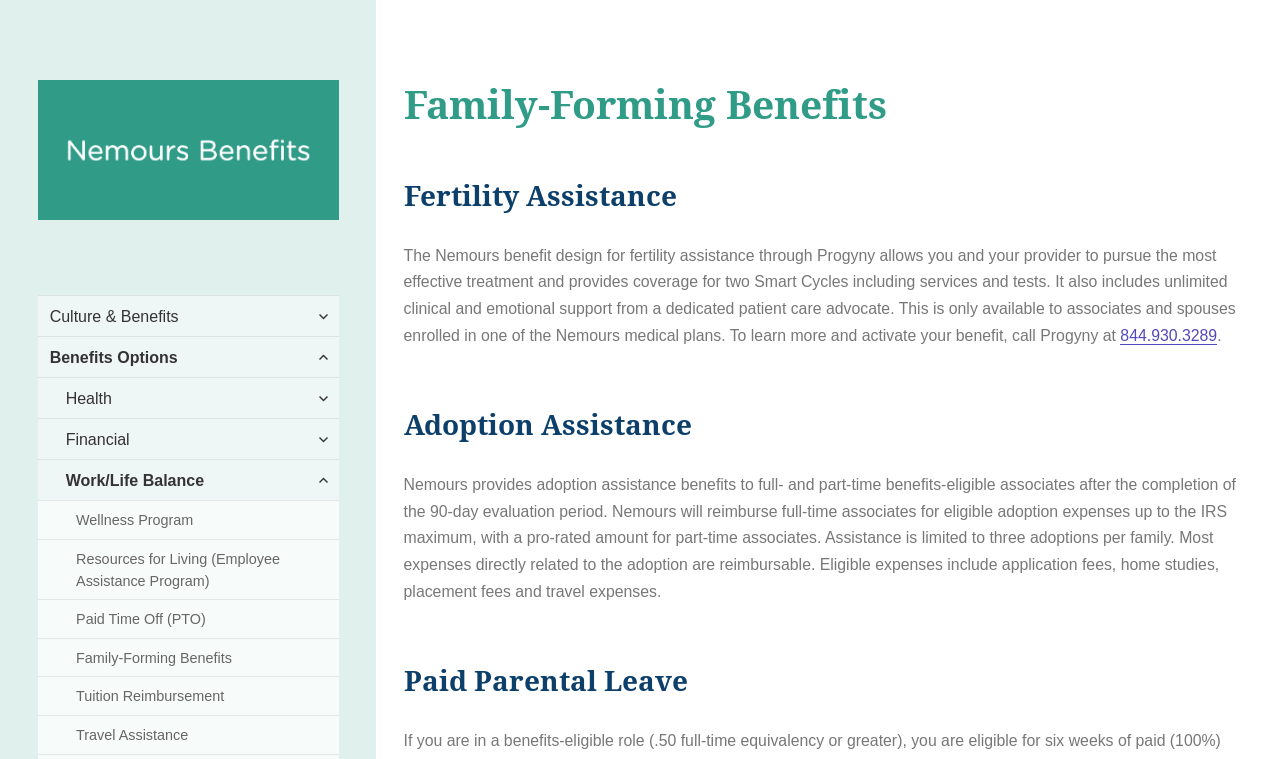Give the bounding box coordinates for the element described by: "Paid Time Off (PTO)".

[0.029, 0.791, 0.265, 0.84]